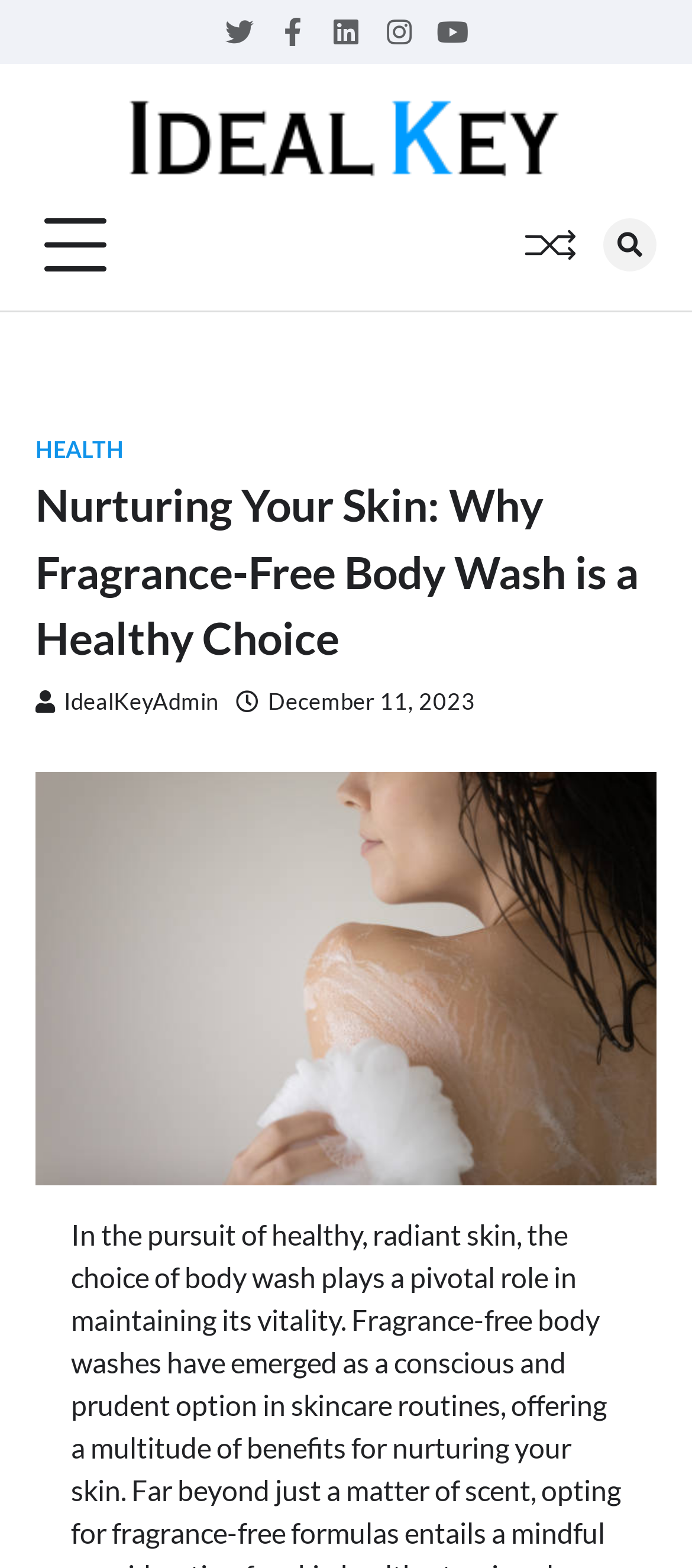Find the bounding box coordinates for the area that should be clicked to accomplish the instruction: "Visit IdealKey homepage".

[0.167, 0.058, 0.808, 0.124]